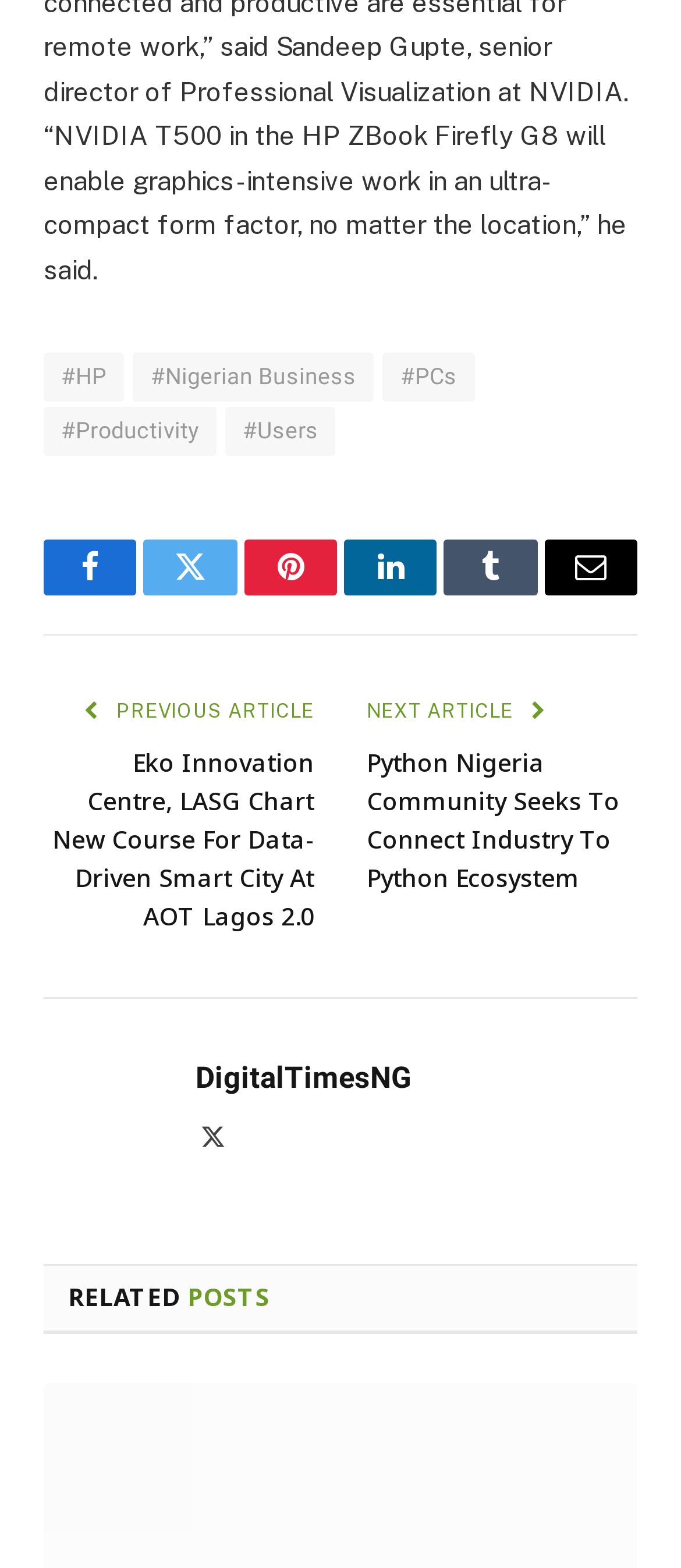Please locate the bounding box coordinates of the element that needs to be clicked to achieve the following instruction: "share on Facebook". The coordinates should be four float numbers between 0 and 1, i.e., [left, top, right, bottom].

[0.064, 0.344, 0.201, 0.38]